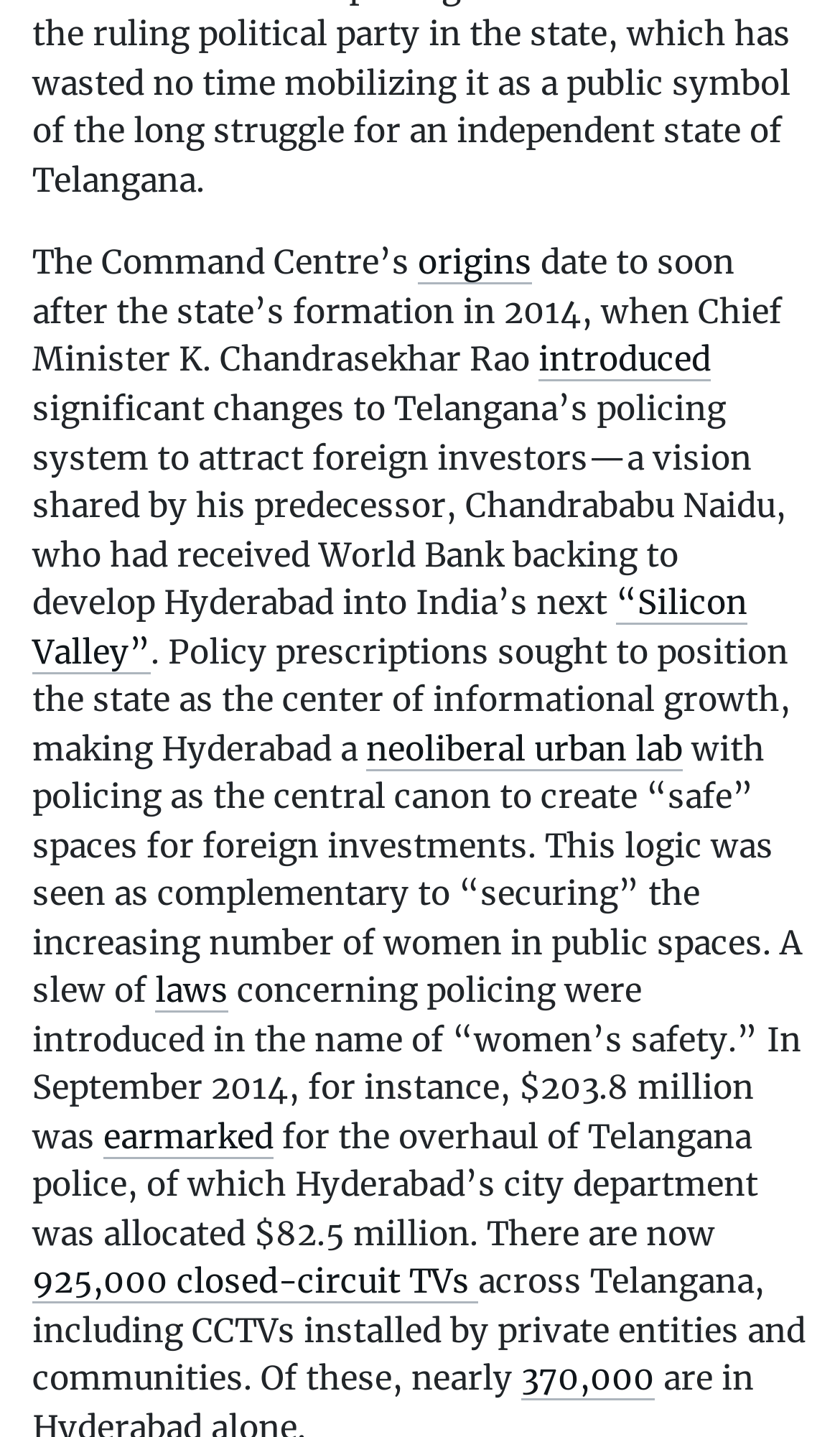Give a one-word or one-phrase response to the question:
What is the vision shared by Chief Minister K. Chandrasekhar Rao and his predecessor?

to develop Hyderabad into India's next Silicon Valley